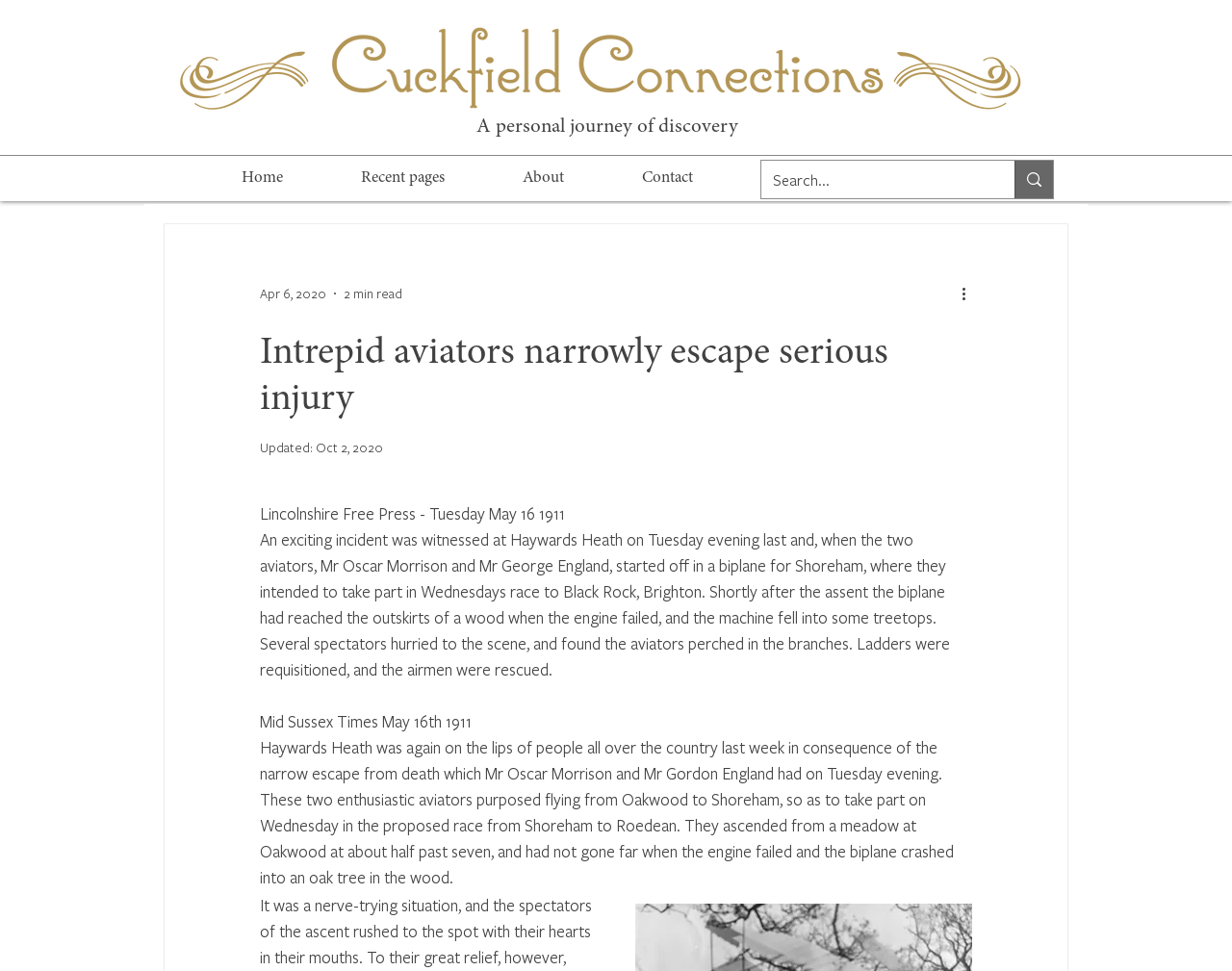How many minutes does it take to read the article?
Answer the question in a detailed and comprehensive manner.

I found the reading time by looking at the '2 min read' label, which is located below the heading 'Intrepid aviators narrowly escape serious injury'.